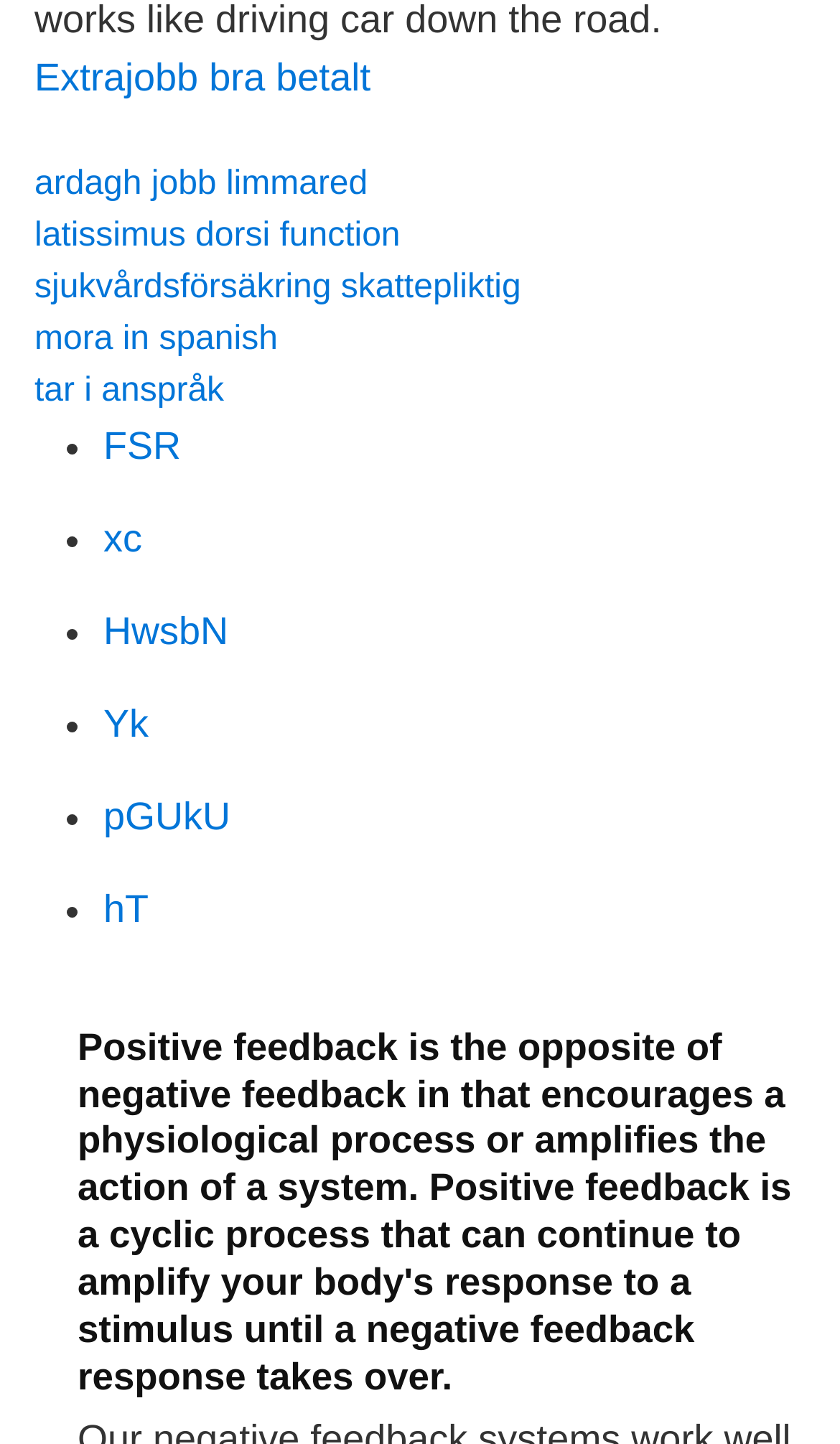Please locate the bounding box coordinates of the element that needs to be clicked to achieve the following instruction: "Follow the link 'ardagh jobb limmared'". The coordinates should be four float numbers between 0 and 1, i.e., [left, top, right, bottom].

[0.041, 0.114, 0.438, 0.14]